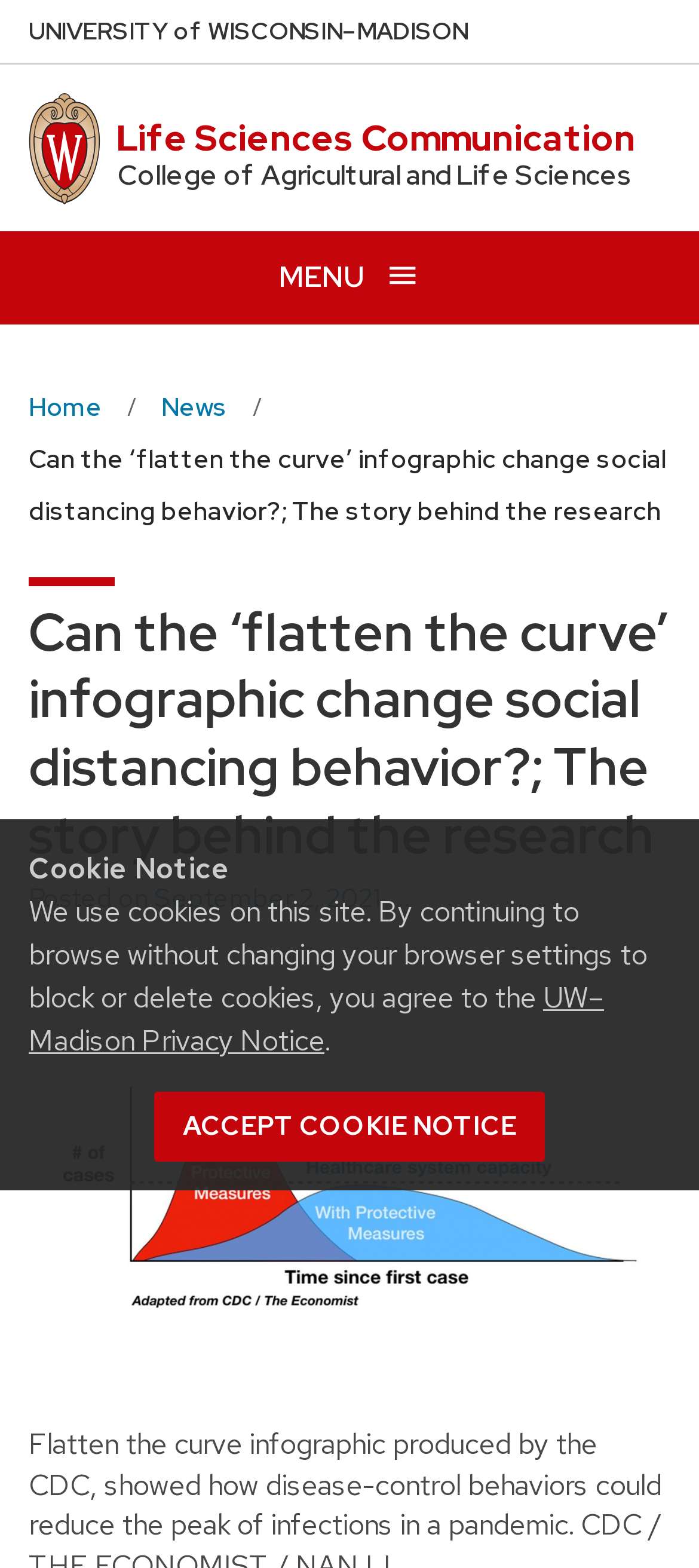Identify the bounding box coordinates for the element that needs to be clicked to fulfill this instruction: "Go to Annual Meeting". Provide the coordinates in the format of four float numbers between 0 and 1: [left, top, right, bottom].

None